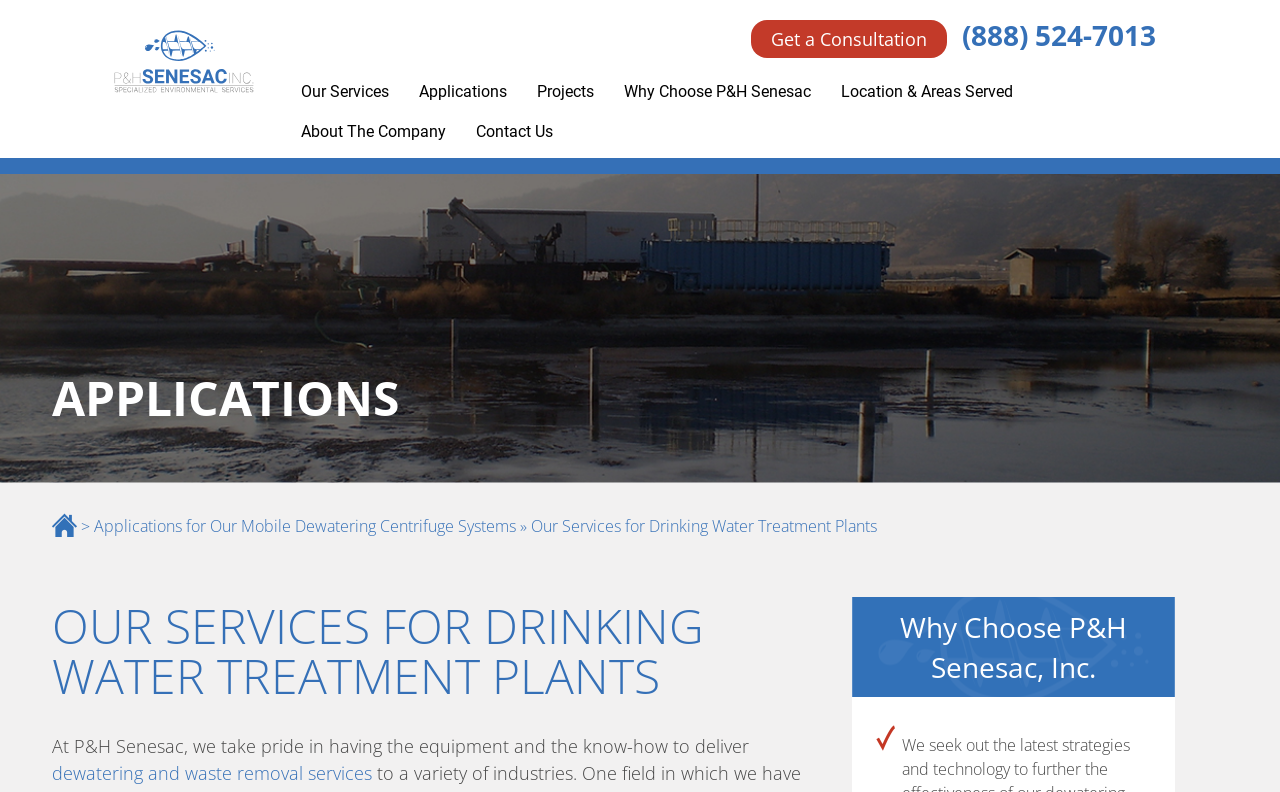Please provide a one-word or short phrase answer to the question:
What is the title of the section below the navigation menu?

OUR SERVICES FOR DRINKING WATER TREATMENT PLANTS